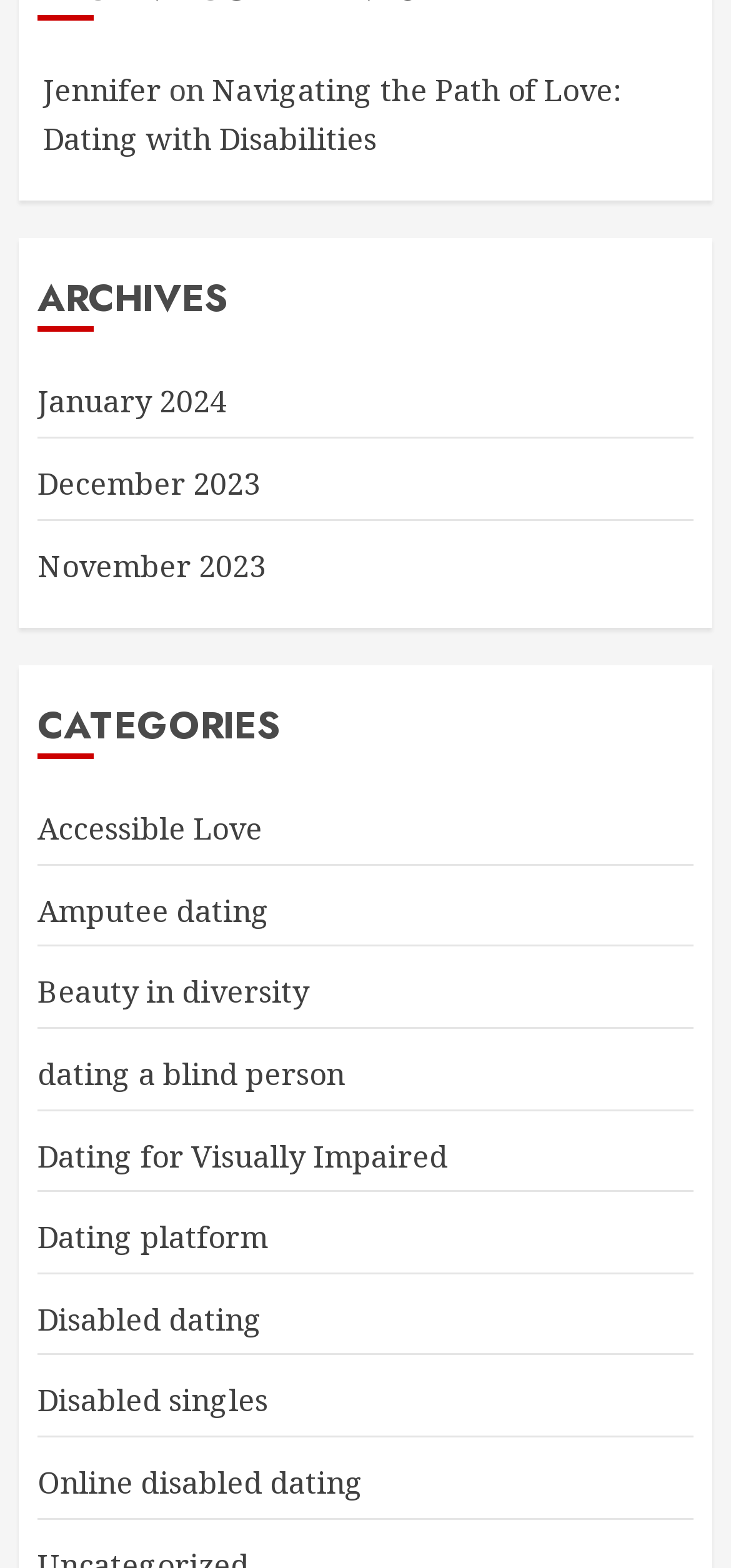Can you specify the bounding box coordinates of the area that needs to be clicked to fulfill the following instruction: "Go to the 'January 2024' archives"?

[0.051, 0.243, 0.31, 0.271]